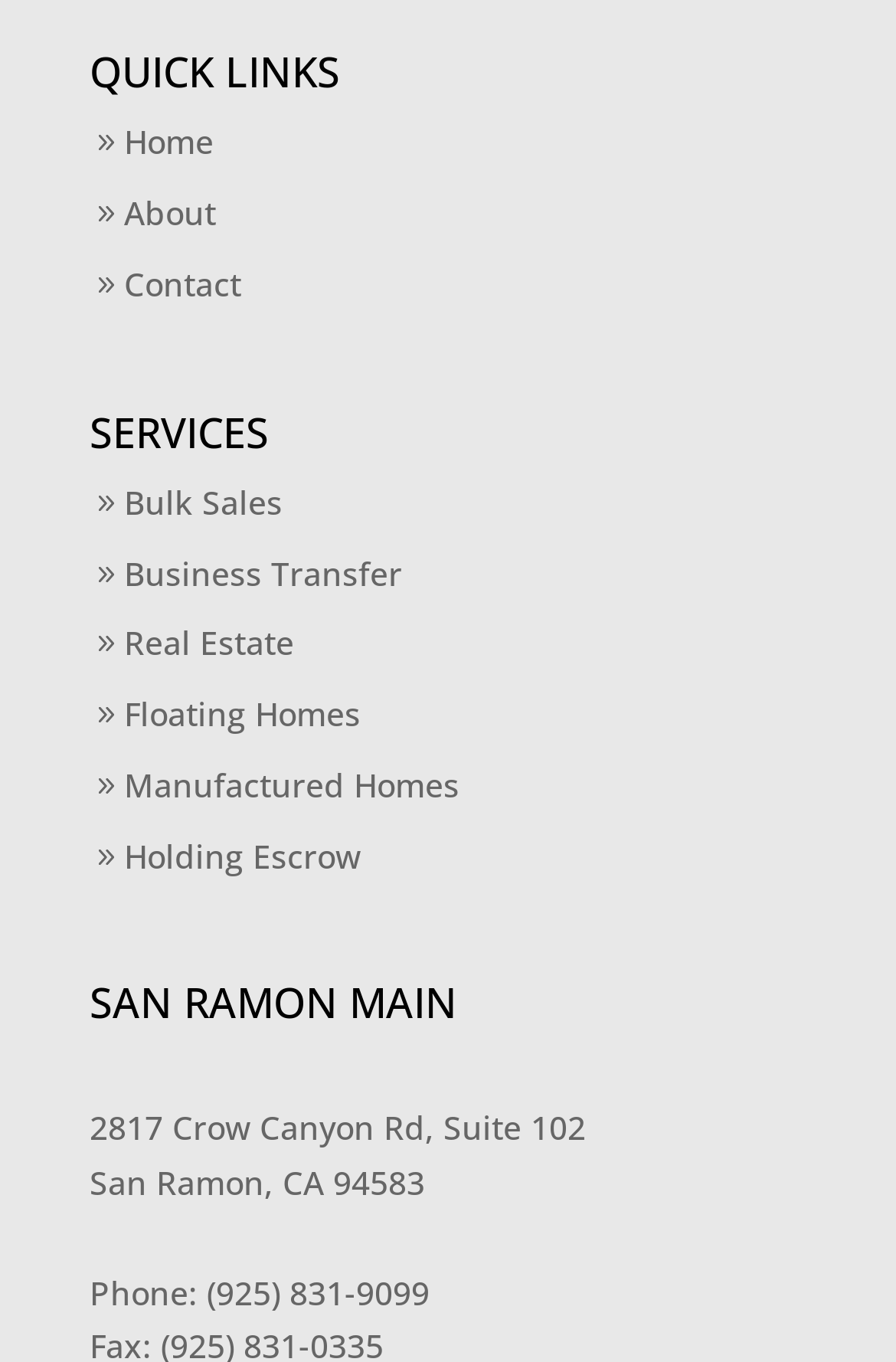Can you determine the bounding box coordinates of the area that needs to be clicked to fulfill the following instruction: "learn about the company"?

[0.138, 0.14, 0.241, 0.172]